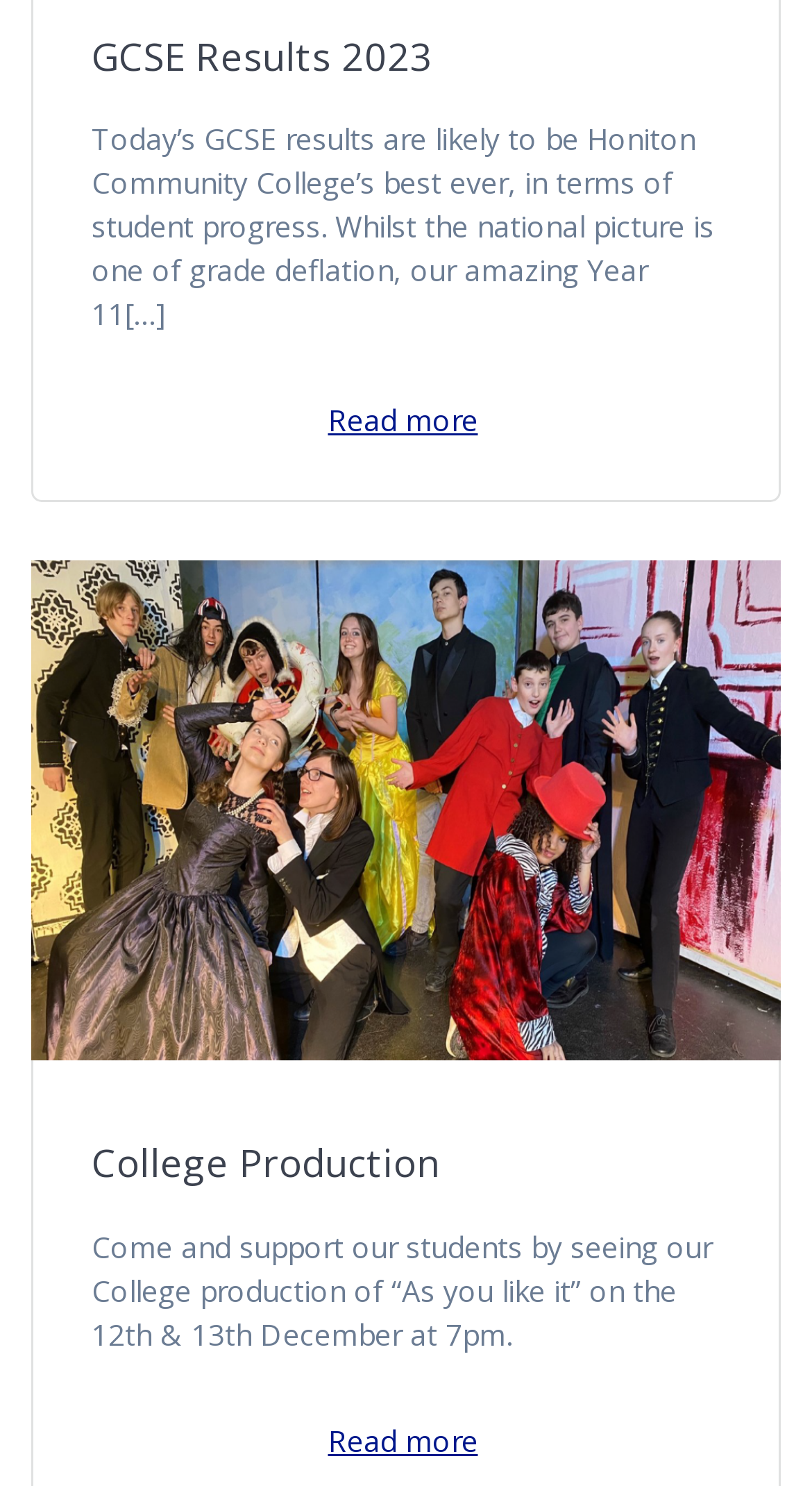Respond concisely with one word or phrase to the following query:
What is the topic of the first news?

GCSE Results 2023